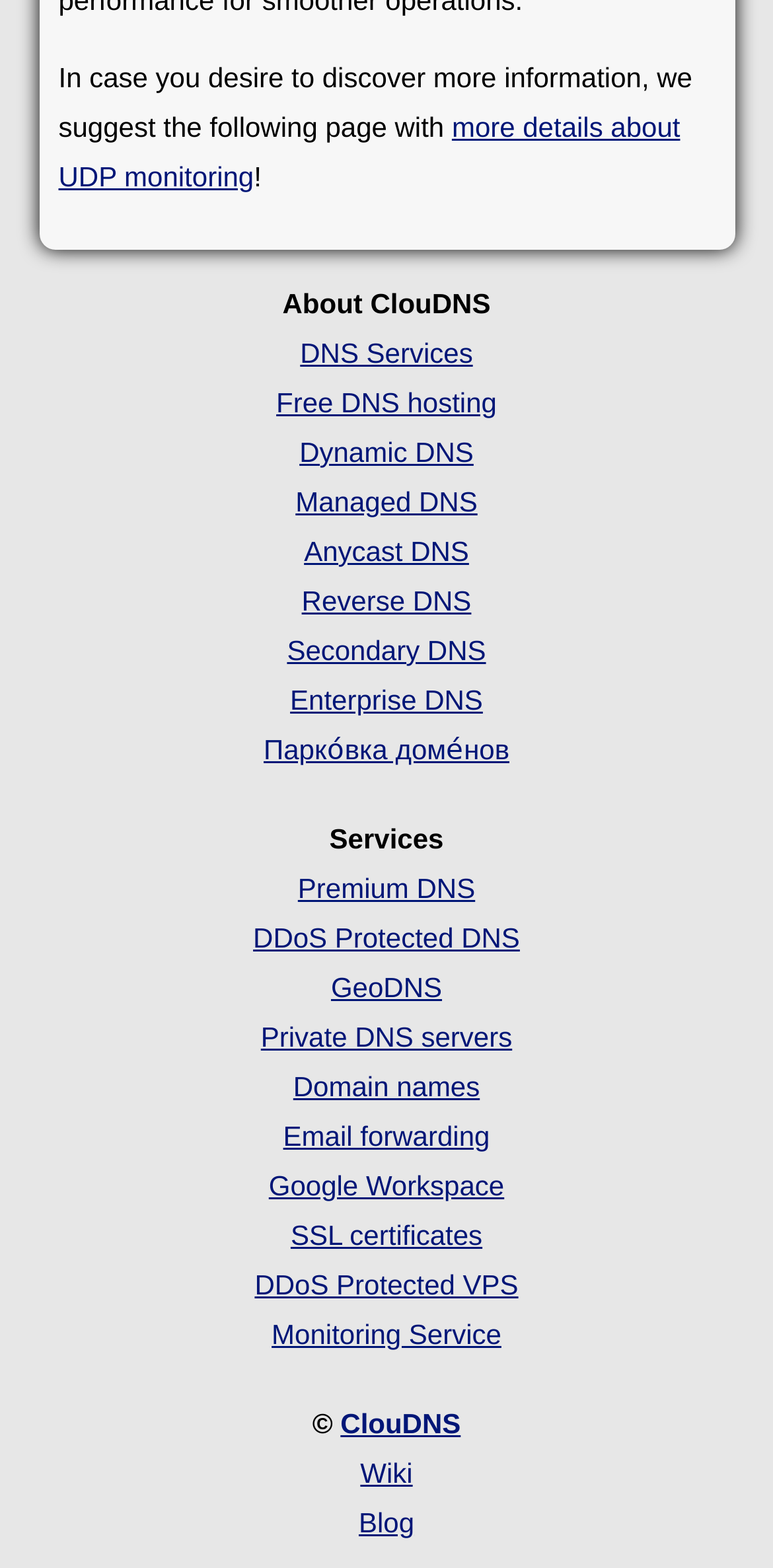Respond to the question below with a single word or phrase:
What is the last link in the services section?

Email forwarding